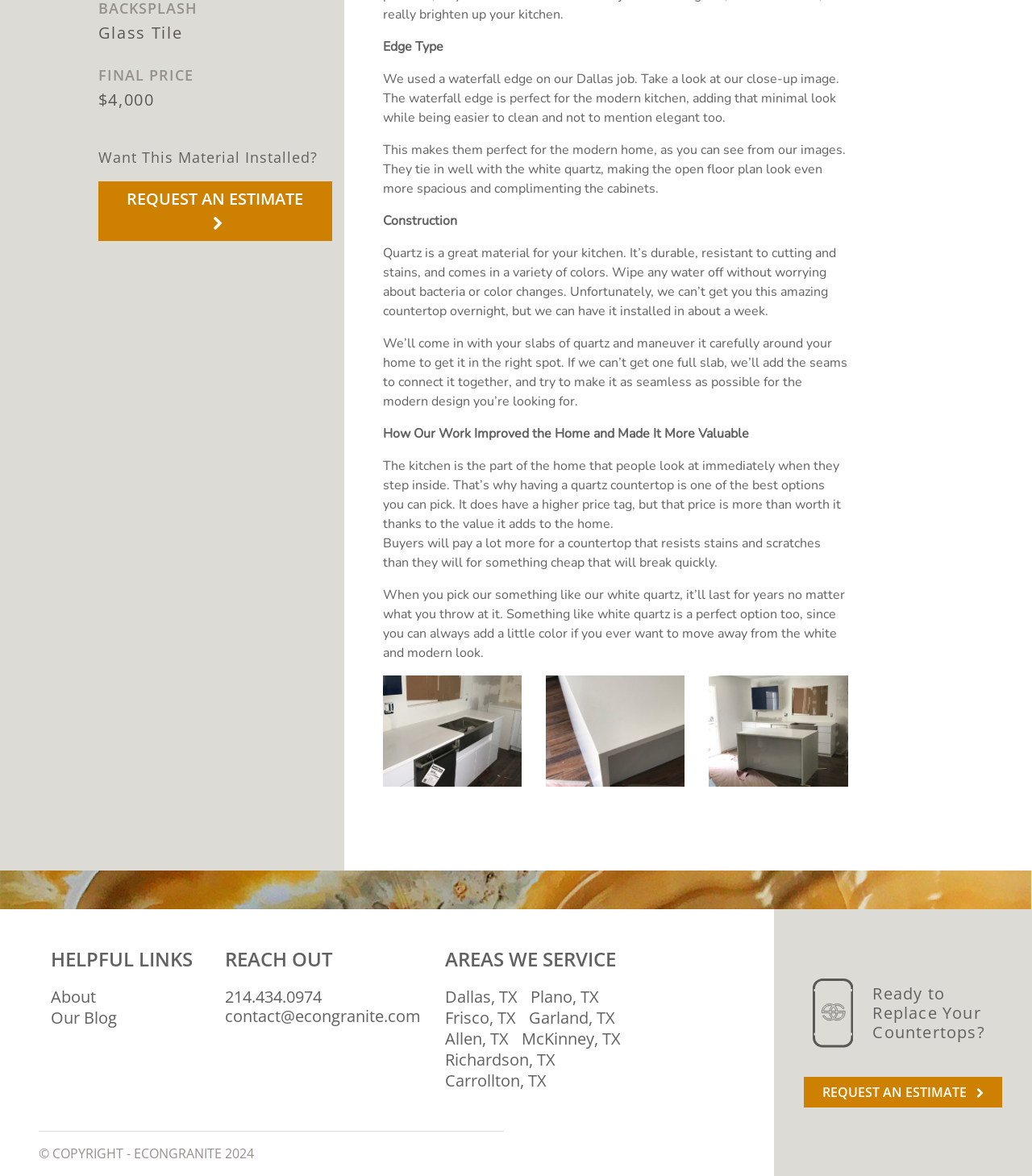What is the benefit of having a quartz countertop?
Based on the visual information, provide a detailed and comprehensive answer.

The text states that 'having a quartz countertop is one of the best options you can pick' and 'it does have a higher price tag, but that price is more than worth it thanks to the value it adds to the home.' This implies that one of the benefits of having a quartz countertop is that it adds value to the home.